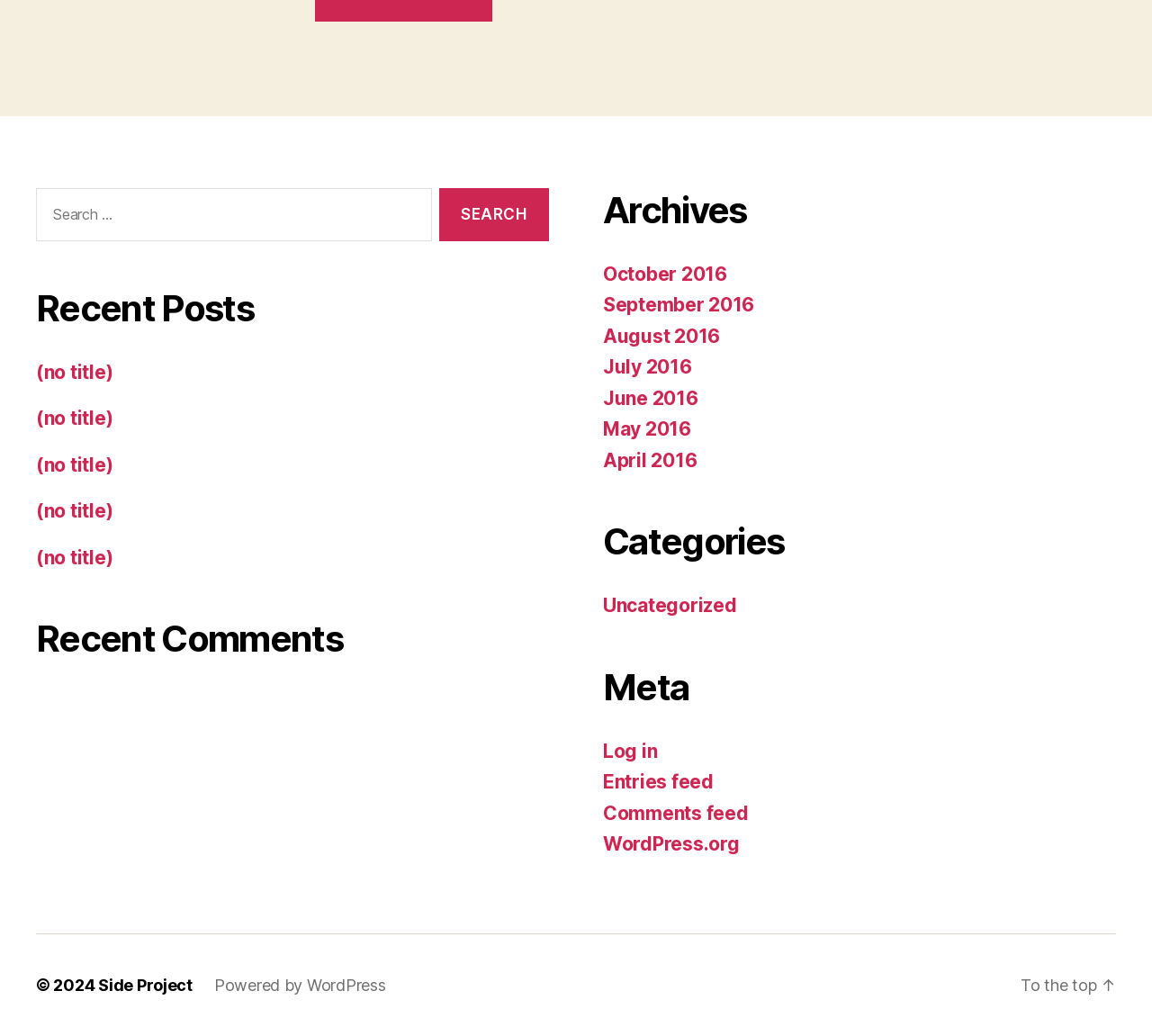Determine the bounding box coordinates of the region to click in order to accomplish the following instruction: "View recent posts". Provide the coordinates as four float numbers between 0 and 1, specifically [left, top, right, bottom].

[0.031, 0.276, 0.477, 0.319]